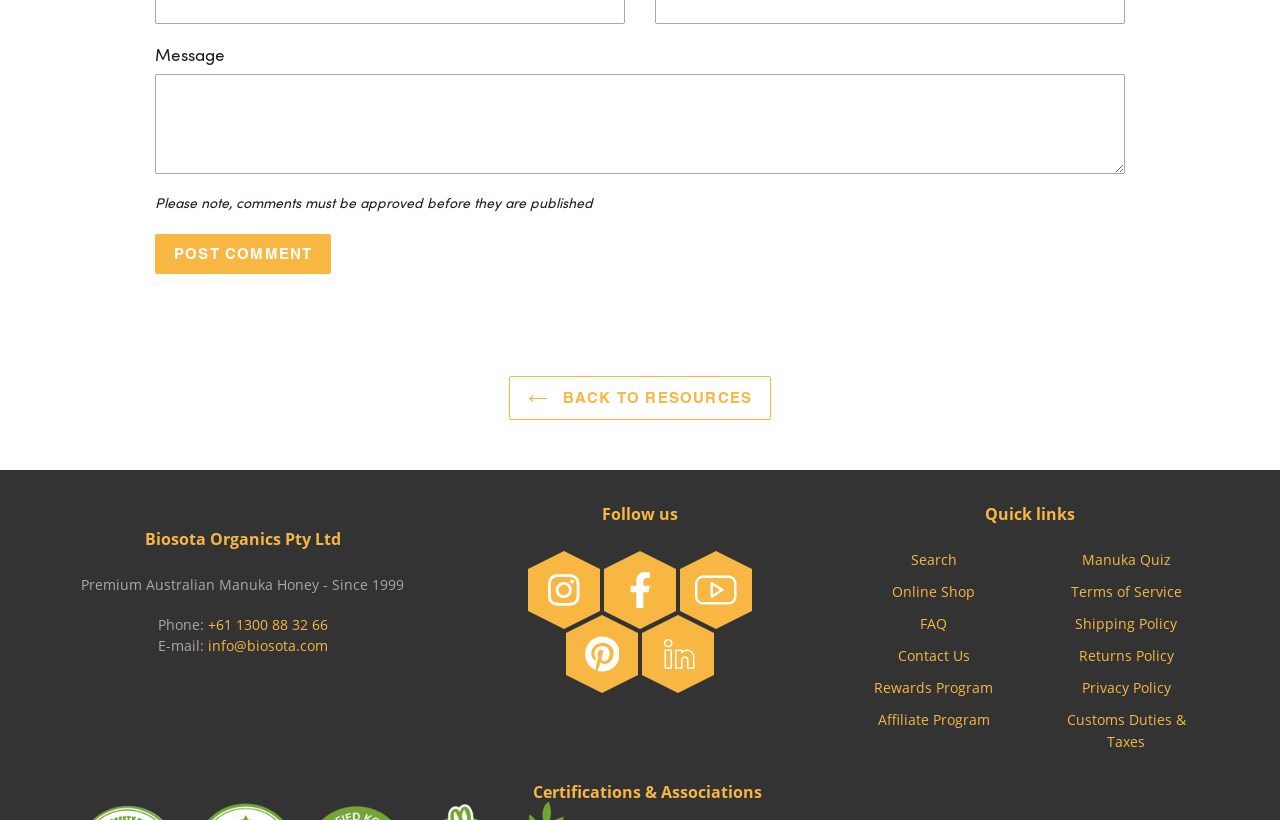Pinpoint the bounding box coordinates of the area that must be clicked to complete this instruction: "post a comment".

[0.121, 0.285, 0.259, 0.334]